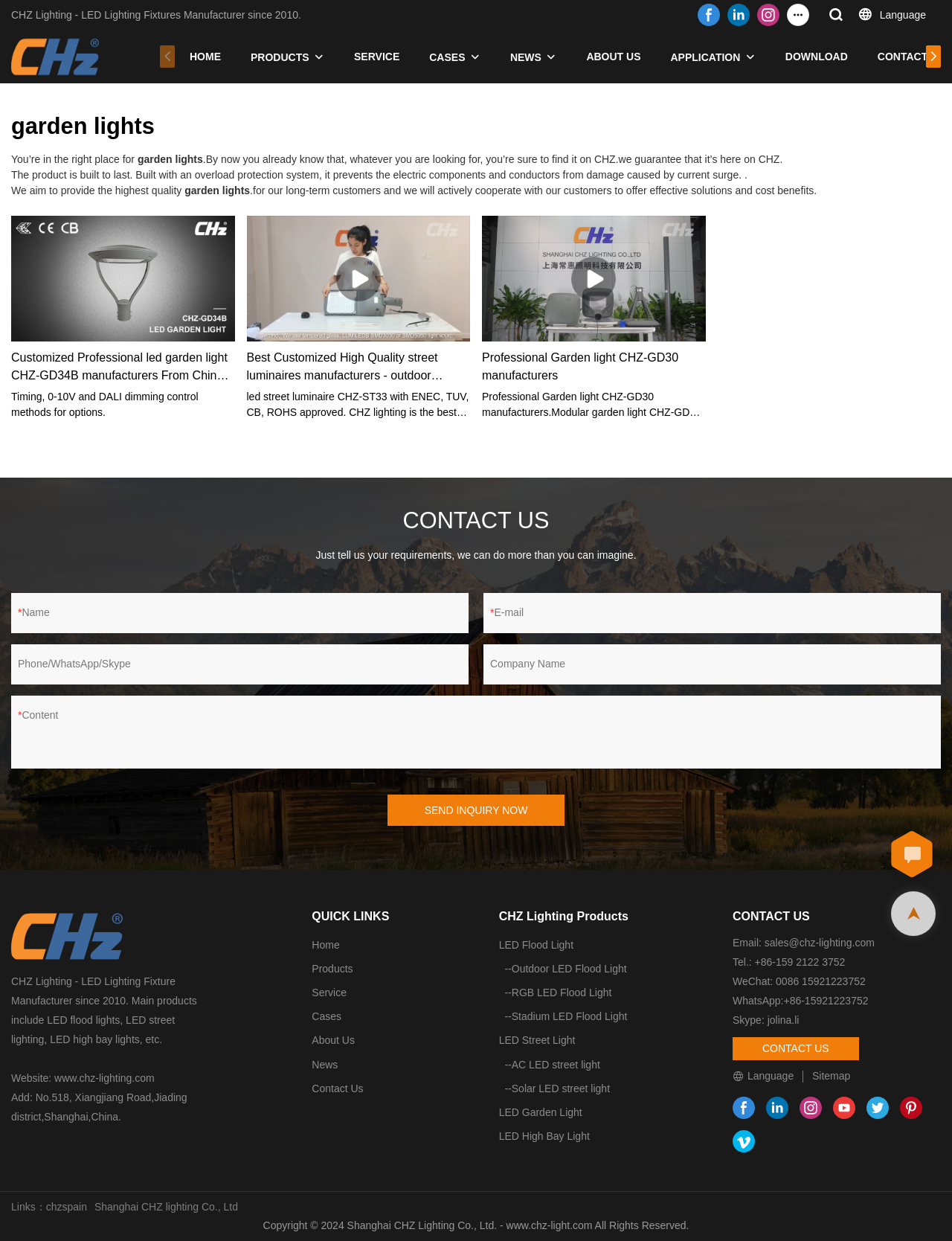Identify the bounding box coordinates necessary to click and complete the given instruction: "Click the SEND INQUIRY NOW button".

[0.407, 0.64, 0.593, 0.666]